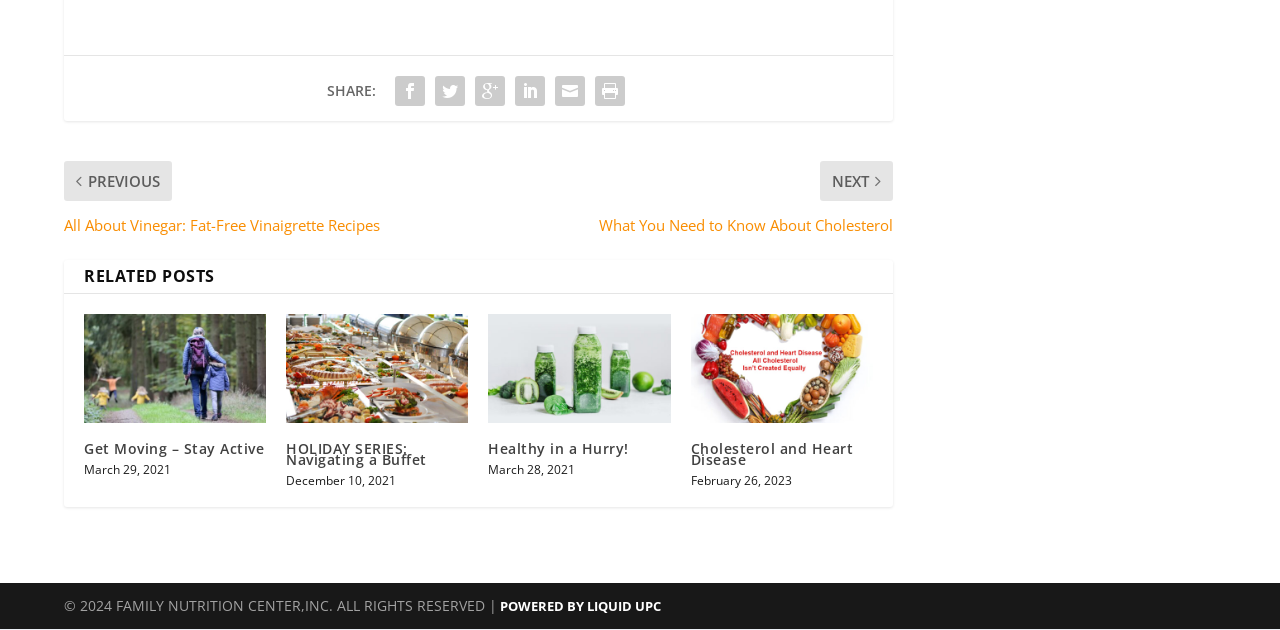What is the name of the organization that owns the webpage?
Give a detailed response to the question by analyzing the screenshot.

The name of the organization that owns the webpage is FAMILY NUTRITION CENTER,INC., as indicated by the copyright notice at the bottom of the webpage, which states '© 2024 FAMILY NUTRITION CENTER,INC. ALL RIGHTS RESERVED'.